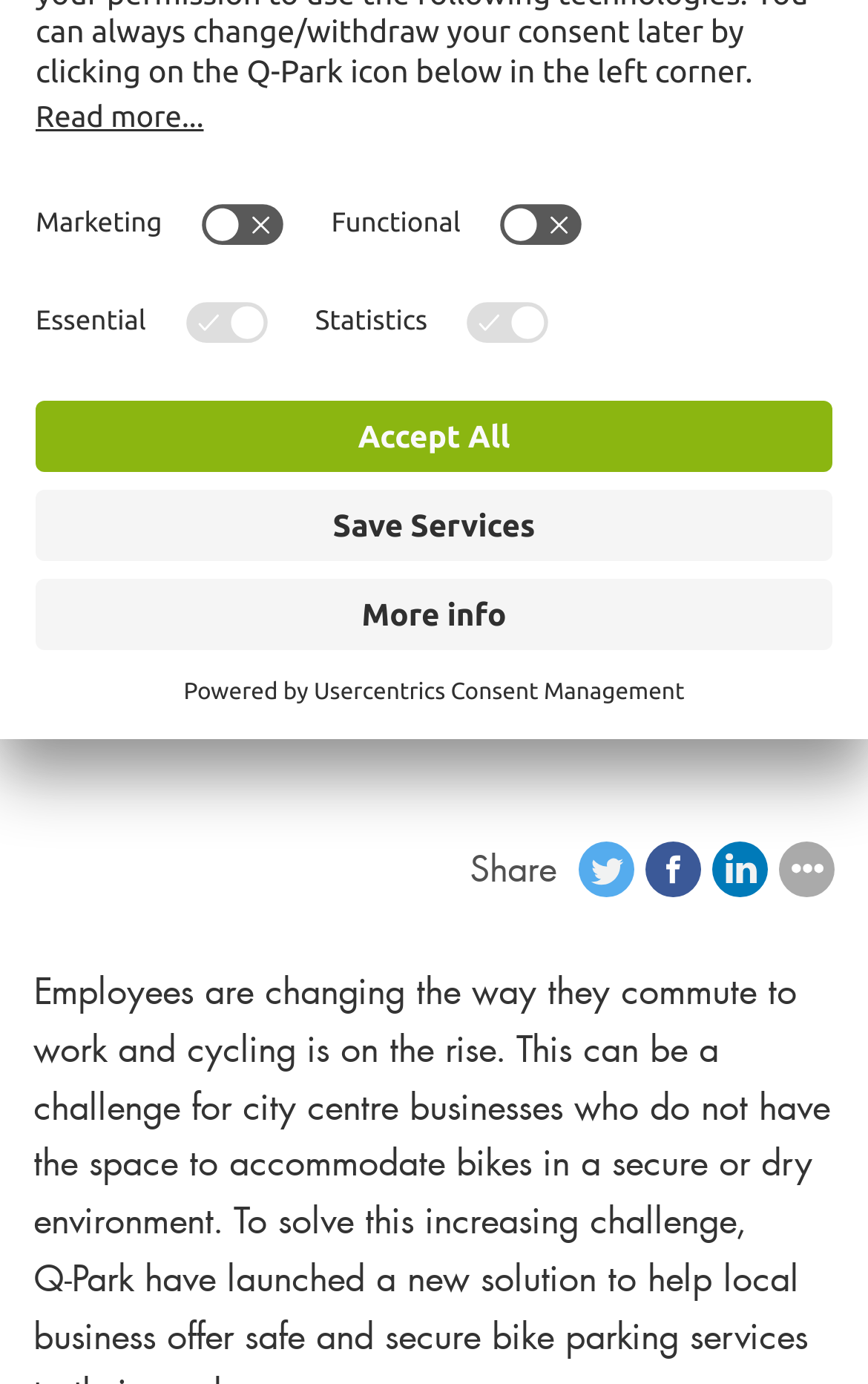Please find the bounding box for the UI component described as follows: "Save Services".

[0.041, 0.353, 0.959, 0.405]